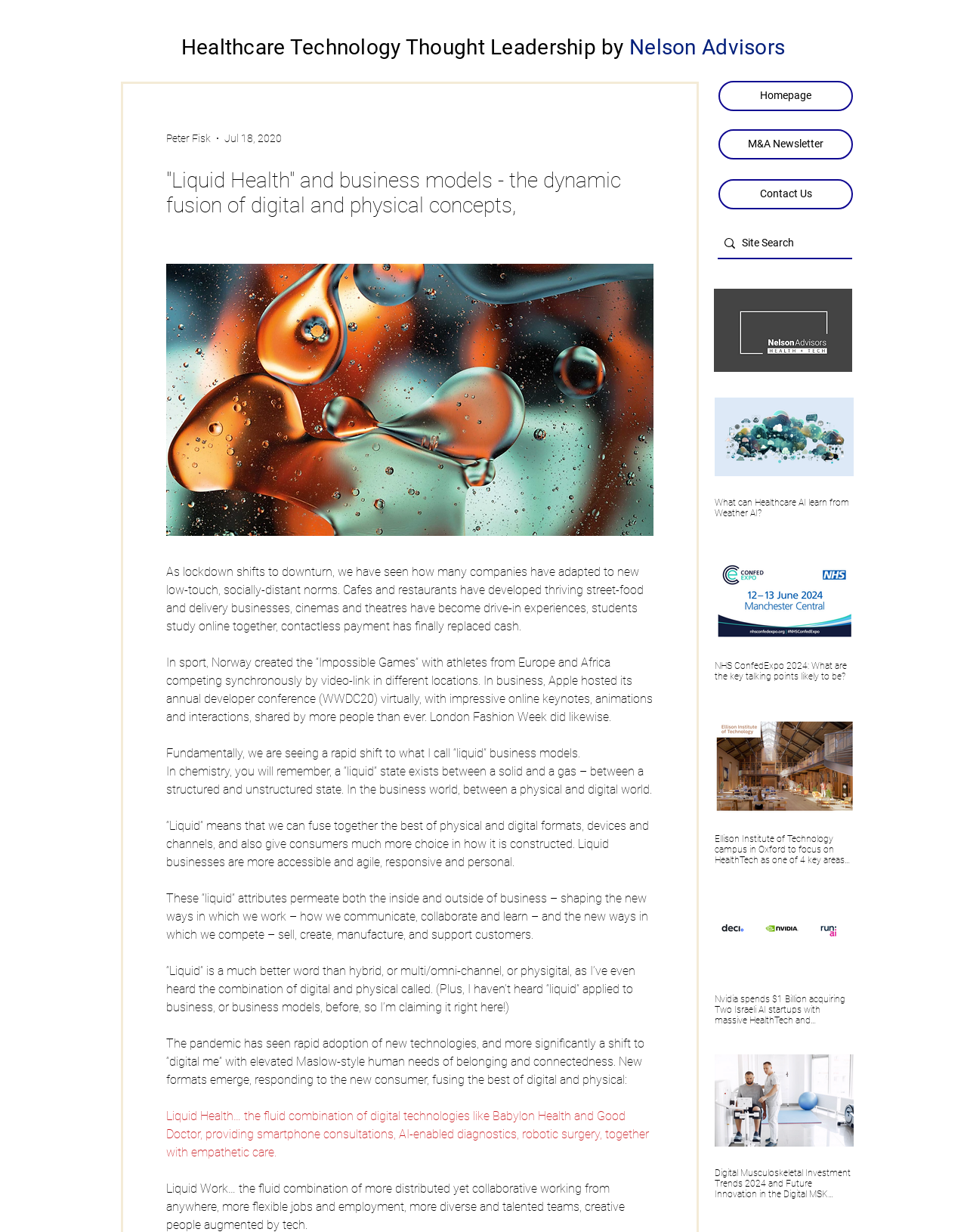Please determine the bounding box coordinates for the element that should be clicked to follow these instructions: "Fill in the 'First Name' input field".

None